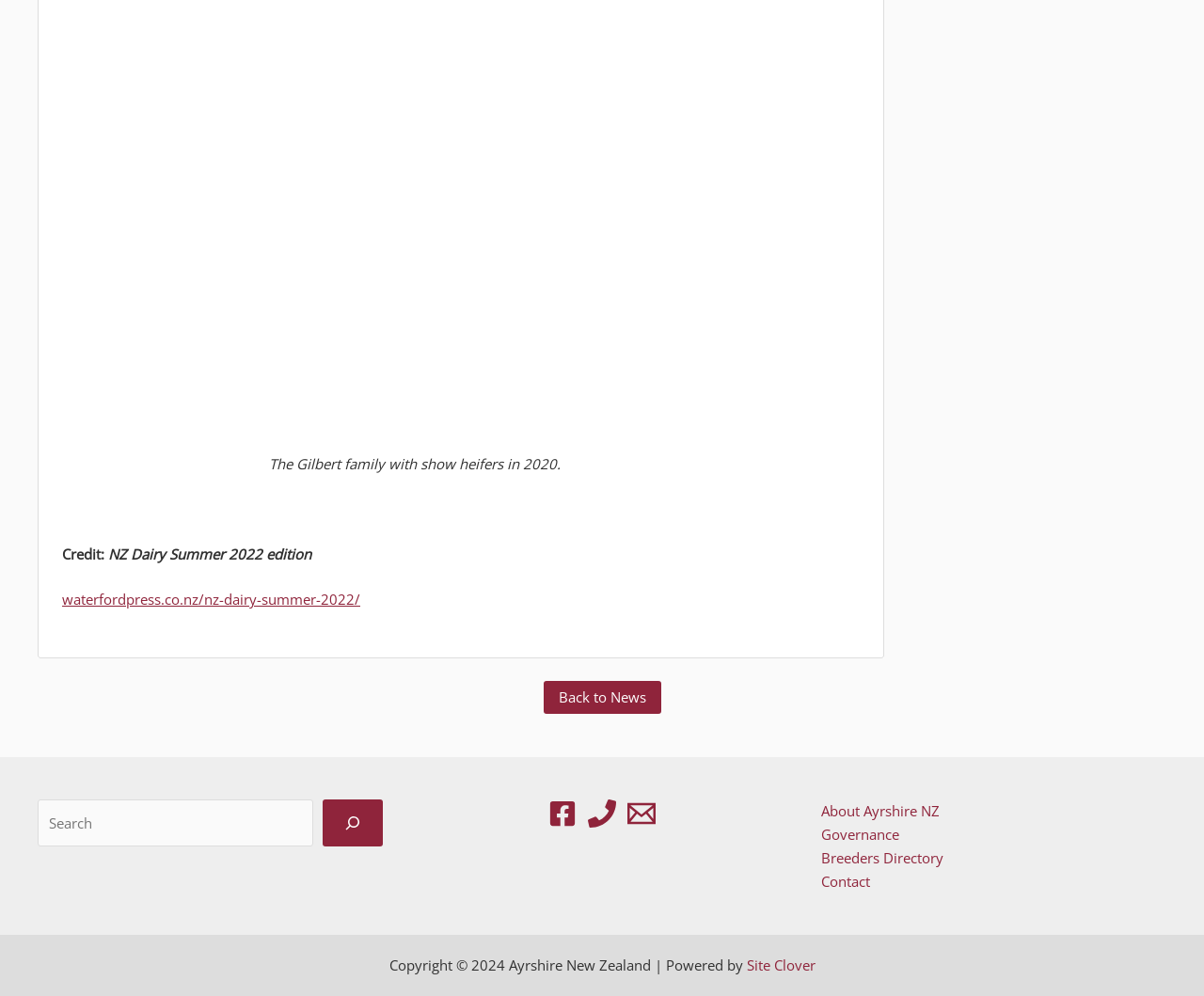What is the name of the family shown in the picture?
Give a one-word or short-phrase answer derived from the screenshot.

The Gilbert family